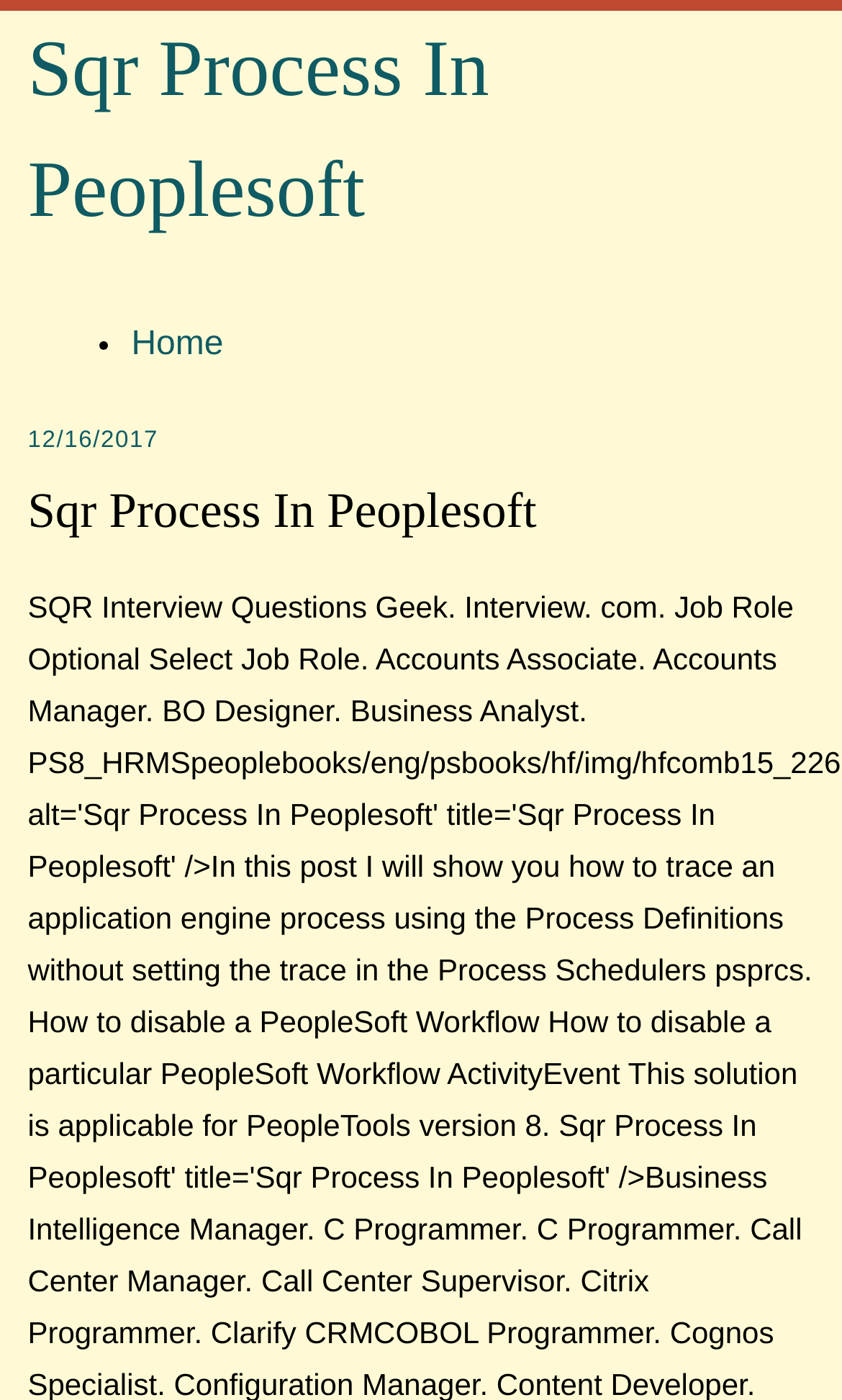Please determine the headline of the webpage and provide its content.

Sqr Process In Peoplesoft